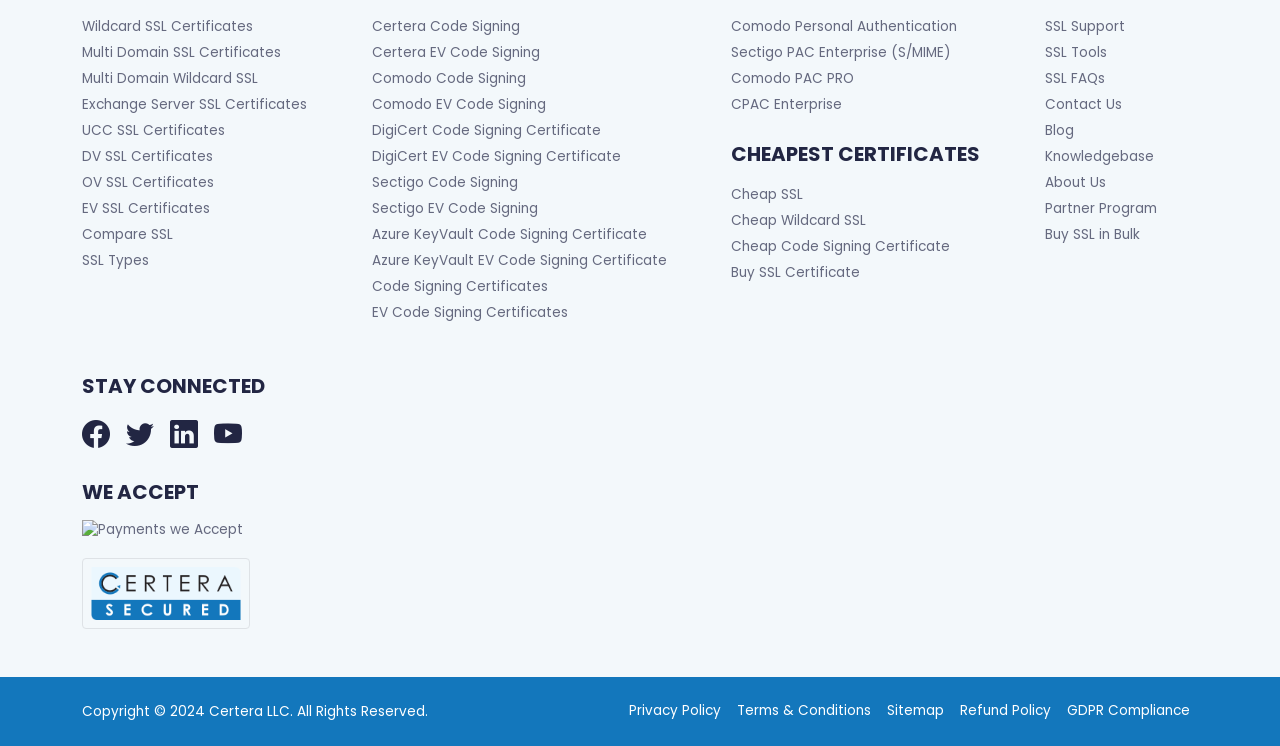Please locate the bounding box coordinates of the element that should be clicked to achieve the given instruction: "Click the 'Search' button".

None